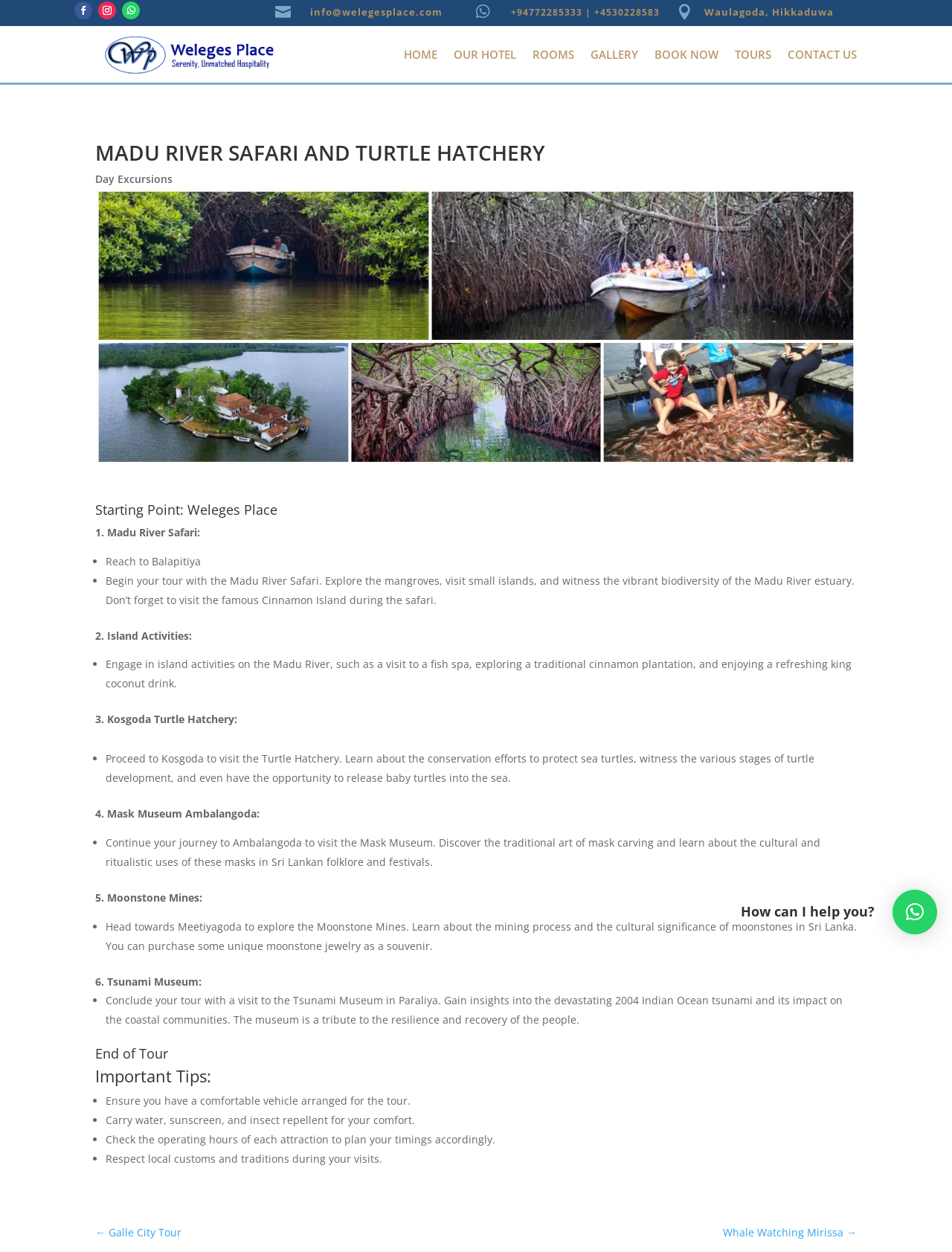Please determine the bounding box coordinates for the element that should be clicked to follow these instructions: "Click the Whale Watching Mirissa → link".

[0.759, 0.977, 0.9, 0.991]